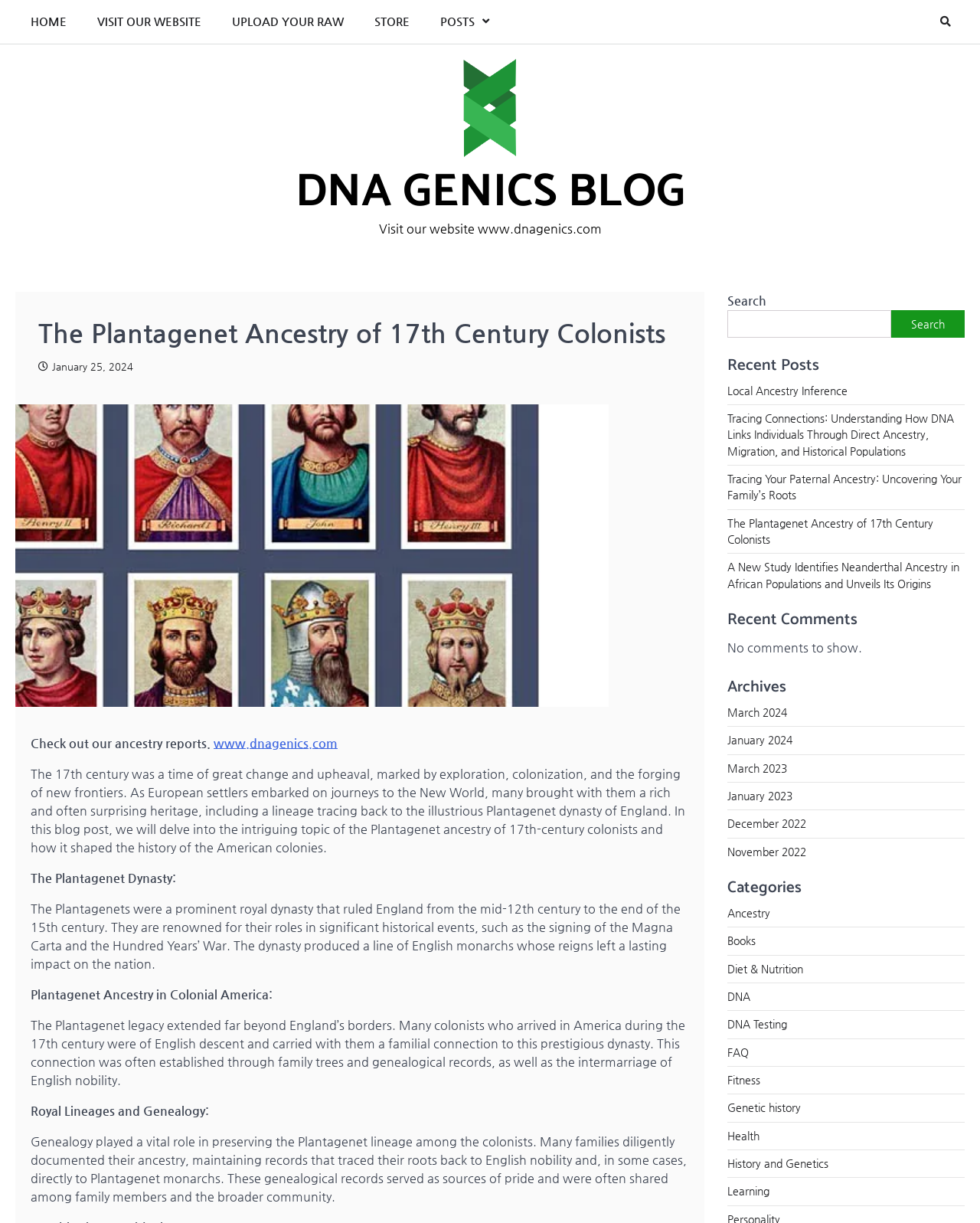What is the purpose of genealogy in preserving the Plantagenet lineage?
Look at the image and answer with only one word or phrase.

to trace roots back to English nobility